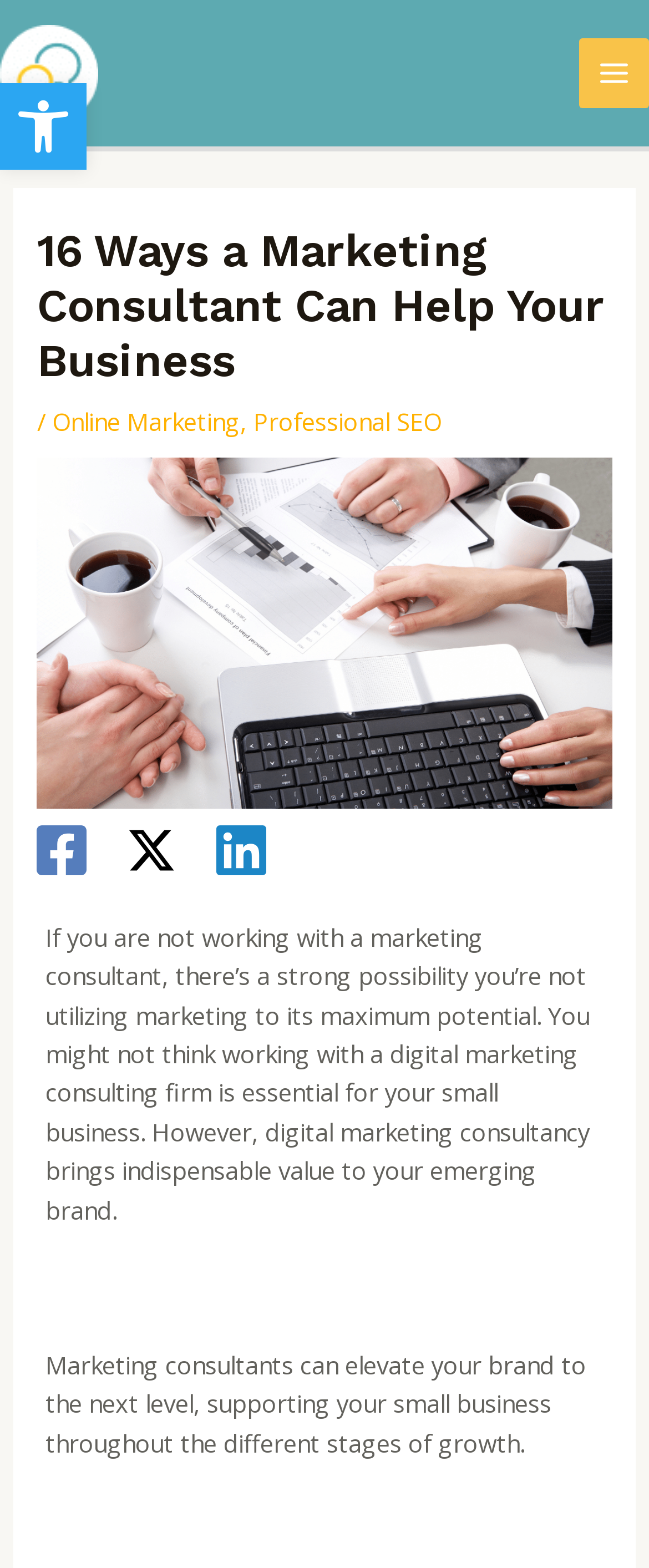Explain the contents of the webpage comprehensively.

The webpage is about the benefits of working with a marketing consultant for small businesses. At the top left corner, there is a logo of "iGrowMarketing-pompano" accompanied by a link. On the top right corner, there is a "MAIN MENU" button. 

Below the logo, there is a header section that spans almost the entire width of the page. The header section contains a heading that reads "16 Ways a Marketing Consultant Can Help Your Business" followed by a breadcrumb navigation with links to "Online Marketing" and "Professional SEO". 

Below the header section, there is a large image related to the topic. On the same level as the image, there are social media links to Facebook, Twitter, and Linkedin, each accompanied by an icon.

The main content of the page starts with a paragraph of text that discusses the importance of working with a marketing consultant for small businesses. The text explains that not utilizing marketing to its maximum potential can hinder business growth and that digital marketing consultancy can bring significant value to emerging brands. 

The text continues to explain how marketing consultants can elevate a brand to the next level, supporting small businesses throughout different stages of growth. At the top left corner, below the logo, there is a button to open the toolbar accessibility tools, accompanied by an icon.